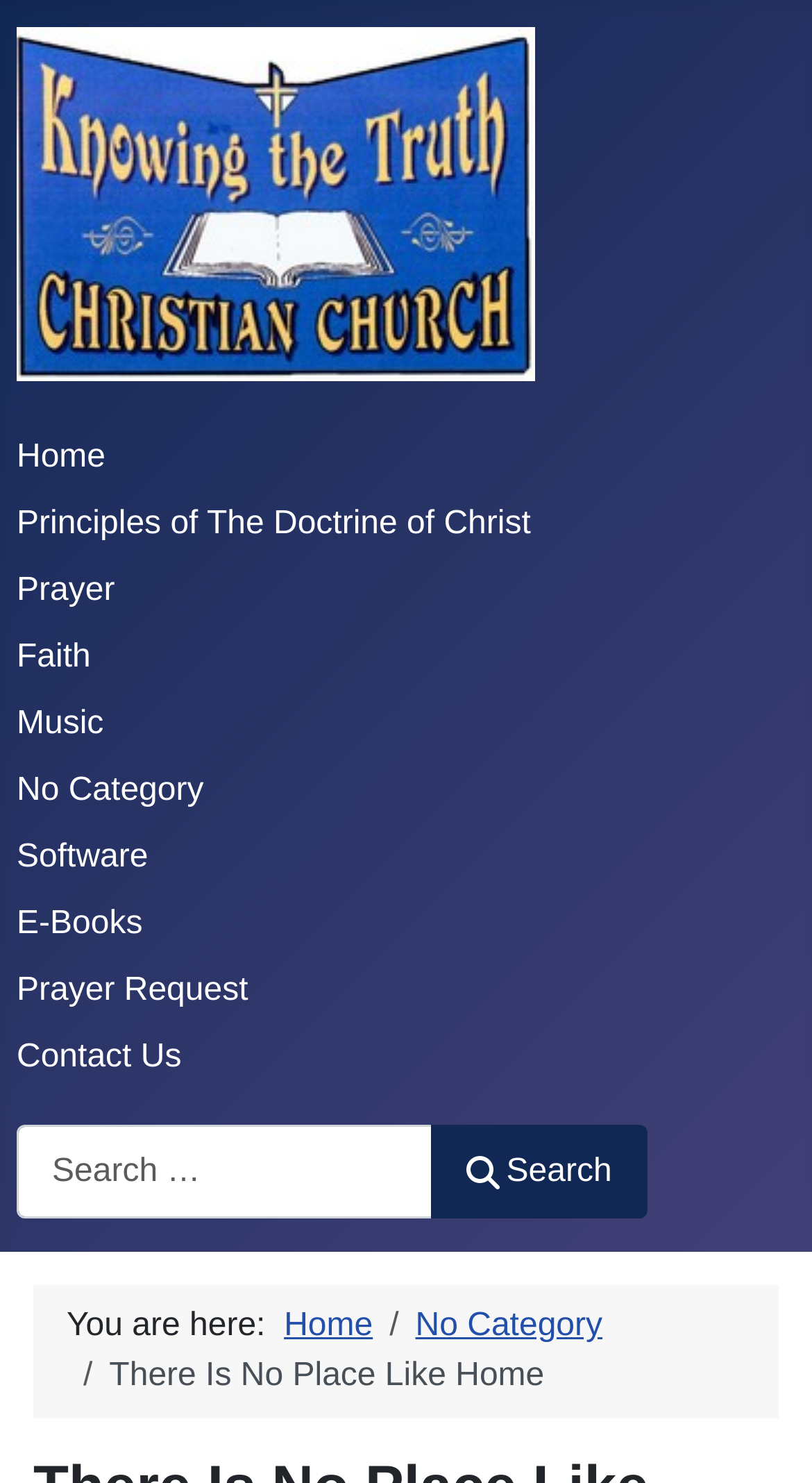Determine the bounding box for the HTML element described here: "No Category". The coordinates should be given as [left, top, right, bottom] with each number being a float between 0 and 1.

[0.021, 0.521, 0.251, 0.545]